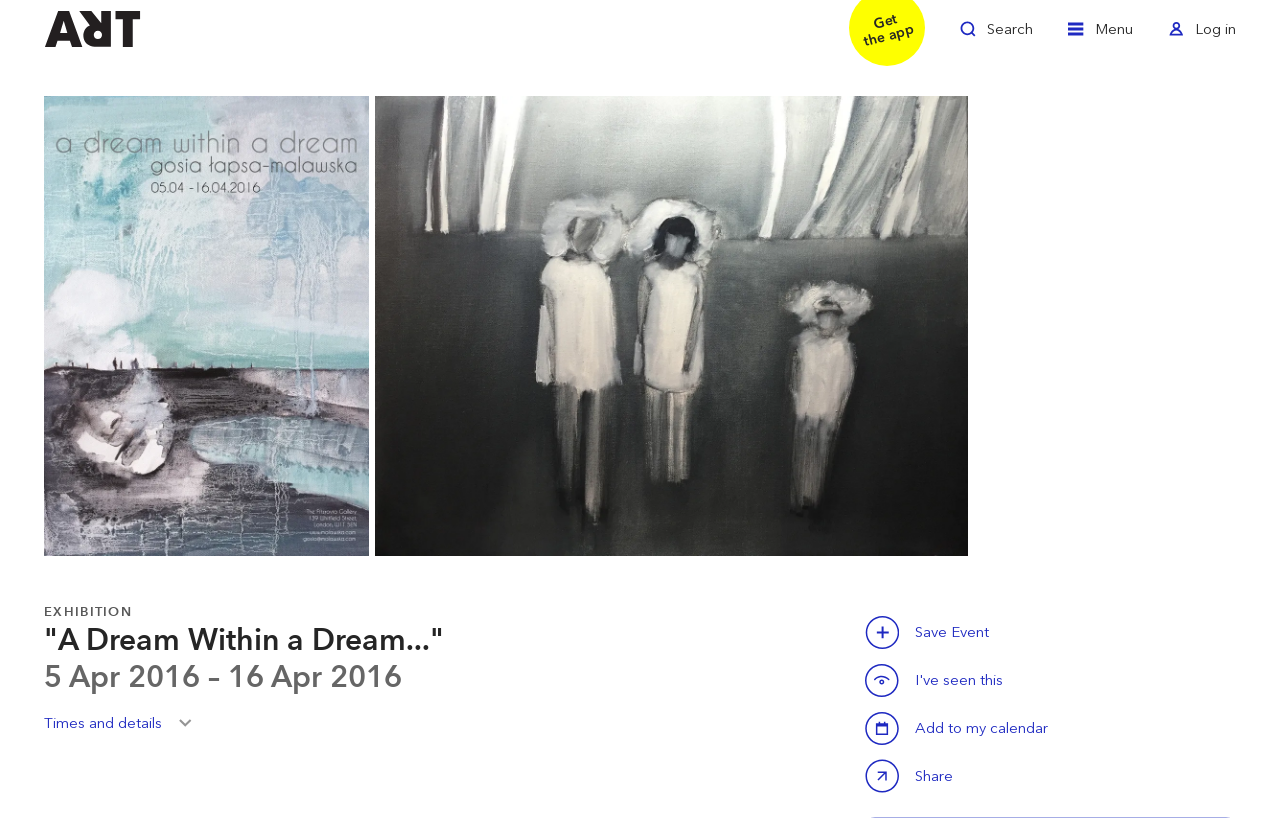Determine the bounding box coordinates of the UI element described below. Use the format (top-left x, top-left y, bottom-right x, bottom-right y) with floating point numbers between 0 and 1: Save this event

[0.676, 0.811, 0.703, 0.852]